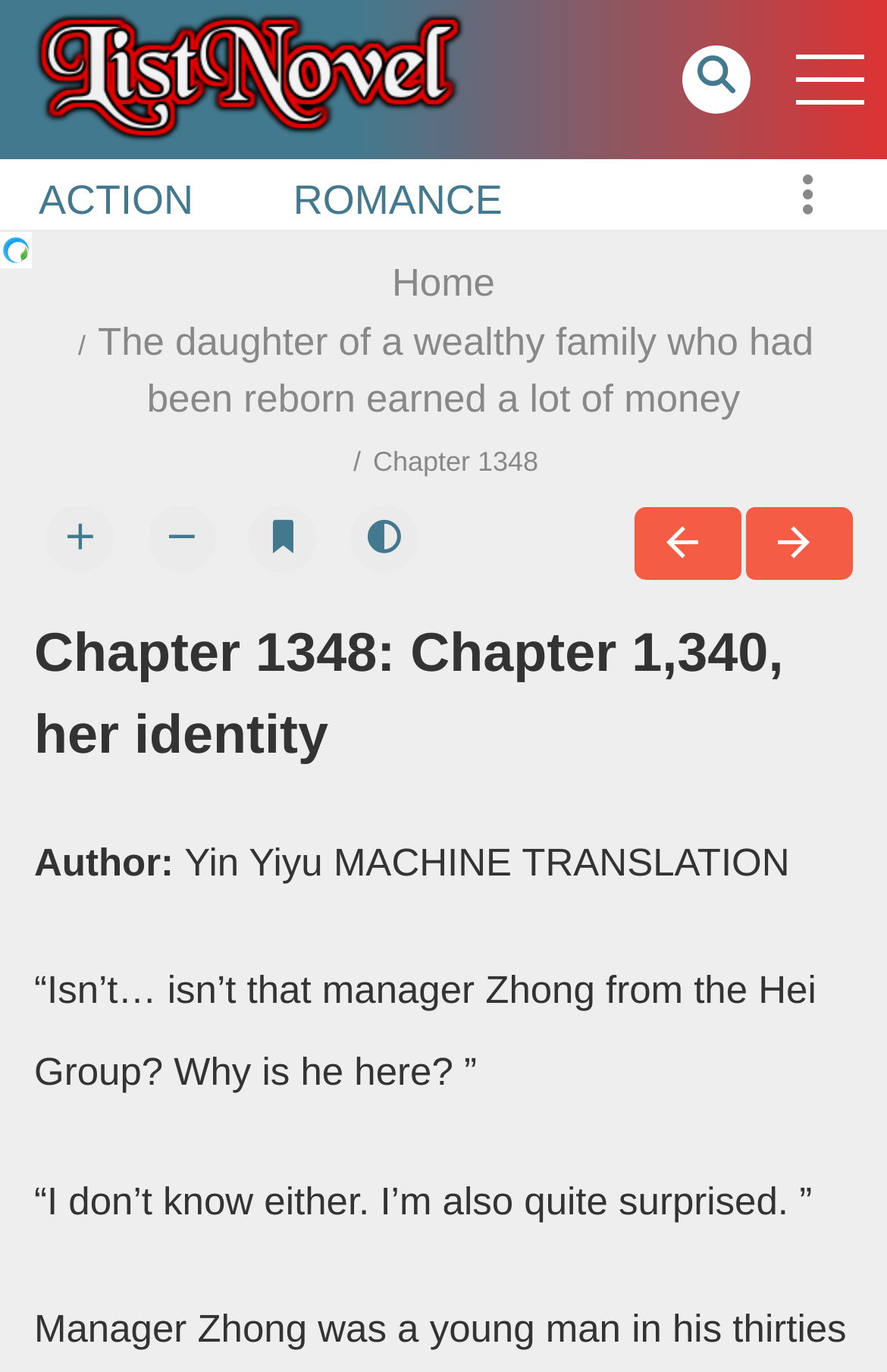Determine the bounding box coordinates for the UI element with the following description: "Action". The coordinates should be four float numbers between 0 and 1, represented as [left, top, right, bottom].

[0.005, 0.116, 0.256, 0.177]